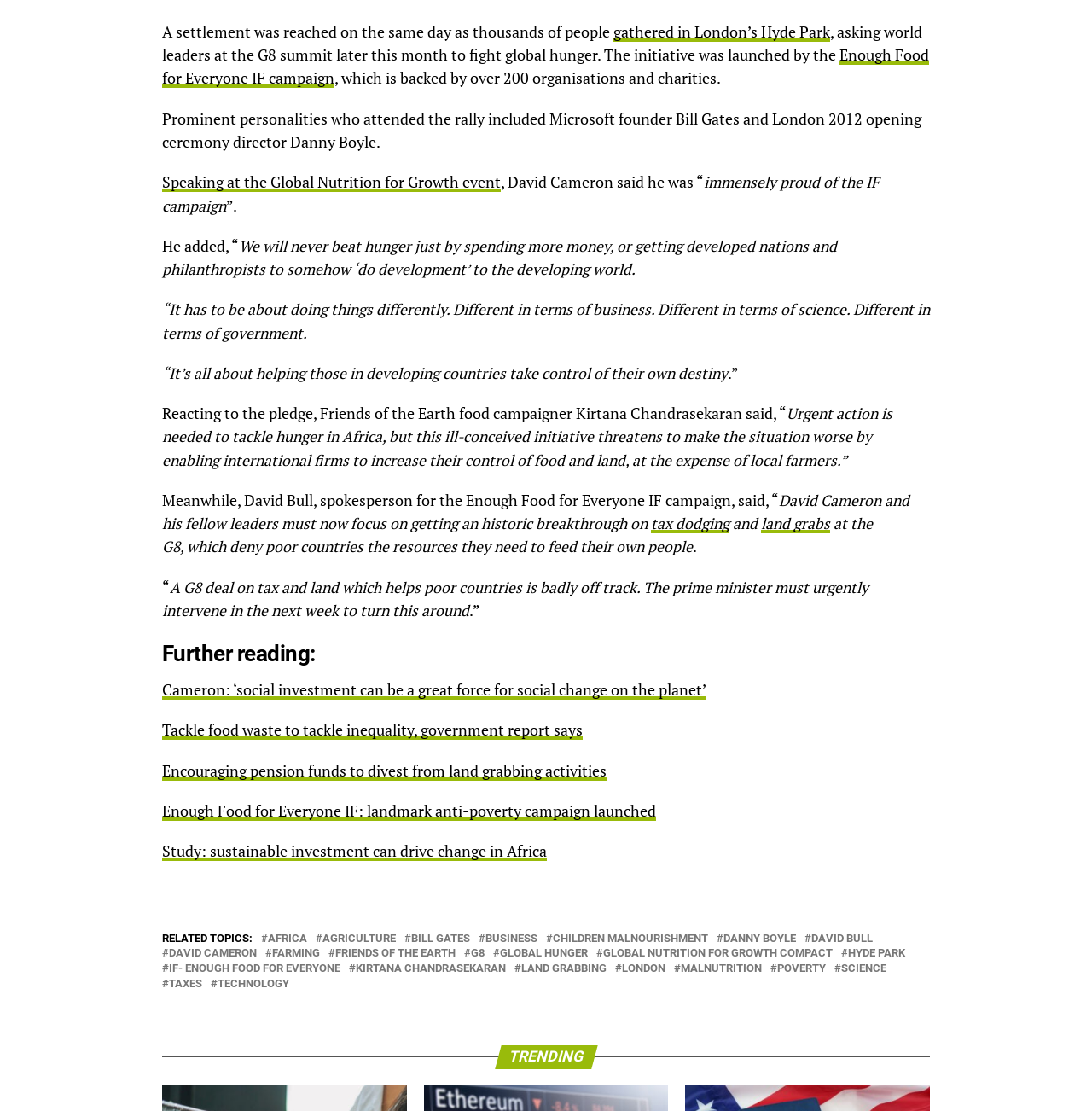Based on the image, provide a detailed and complete answer to the question: 
Who is the founder of Microsoft mentioned in the article?

The answer can be found in the text where it says 'Prominent personalities who attended the rally included Microsoft founder Bill Gates and London 2012 opening ceremony director Danny Boyle.'